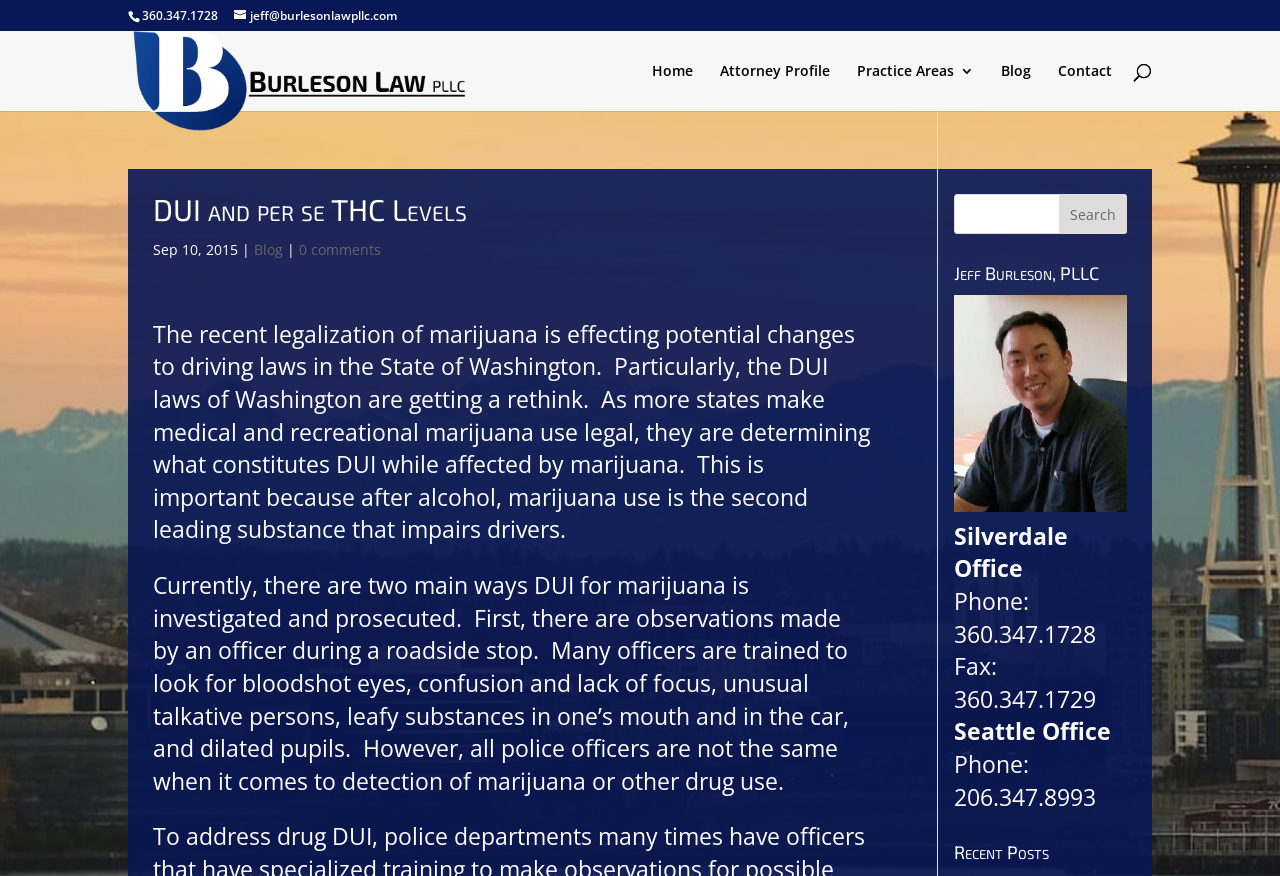Please specify the bounding box coordinates of the element that should be clicked to execute the given instruction: 'Search for something'. Ensure the coordinates are four float numbers between 0 and 1, expressed as [left, top, right, bottom].

[0.1, 0.035, 0.9, 0.037]